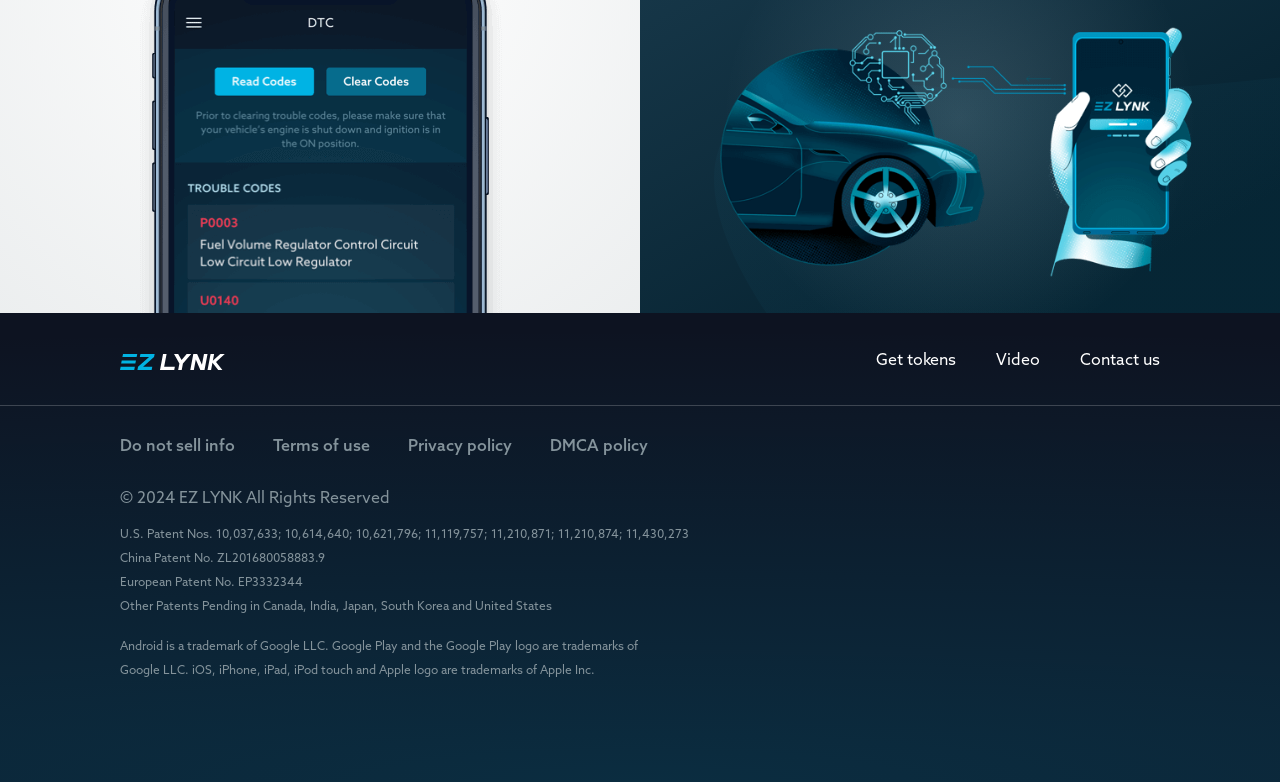Please answer the following query using a single word or phrase: 
What is the company name?

EZ Lynk